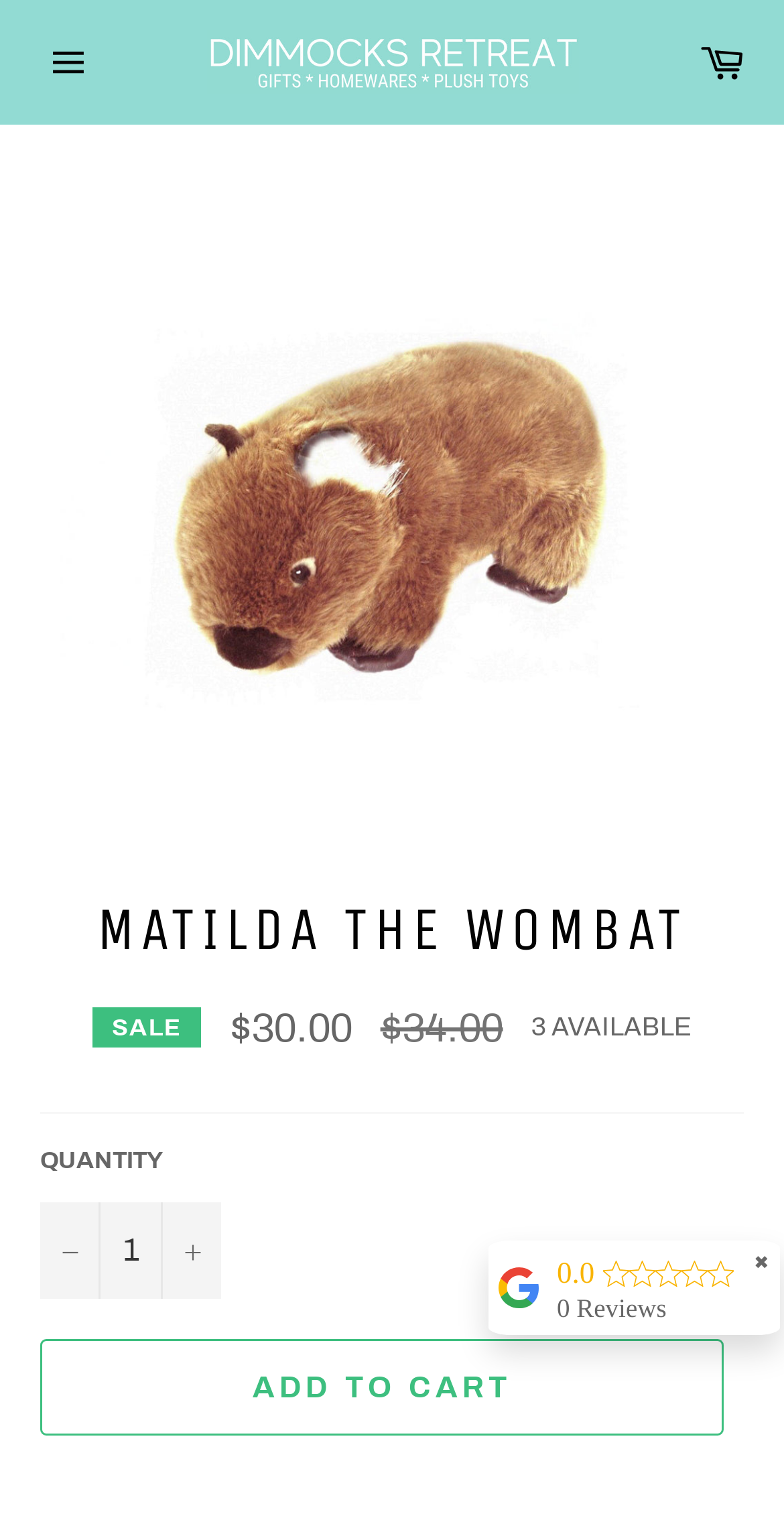Give a complete and precise description of the webpage's appearance.

This webpage is about a product called Matilda the Wombat, a medium-sized wombat souvenir plush toy. At the top left corner, there is a site navigation button and a link to the website's homepage, Dimmocks Retreat, accompanied by an image of the website's logo. On the top right corner, there is a link to the cart.

Below the top navigation bar, there is a large image of Matilda the Wombat, taking up most of the width of the page. Above the image, there is a heading that reads "MATILDA THE WOMBAT". 

To the right of the image, there is a section displaying the product's price information. It shows that the product is on sale for $30.00, with a regular price of $34.00. Below the price information, there is a notice indicating that there are 3 items available.

Underneath the product image, there is a horizontal separator line. Below the separator, there is a section for quantity selection, where users can input the desired quantity using a textbox. There are also buttons to increase or decrease the quantity by one.

To the right of the quantity selection section, there is a prominent "ADD TO CART" button. At the bottom right corner of the page, there is a small "✖" symbol, an image, and some rating information, including 0 reviews. There are also some small images and a text "0.0" near the bottom right corner, which may be related to ratings or reviews.